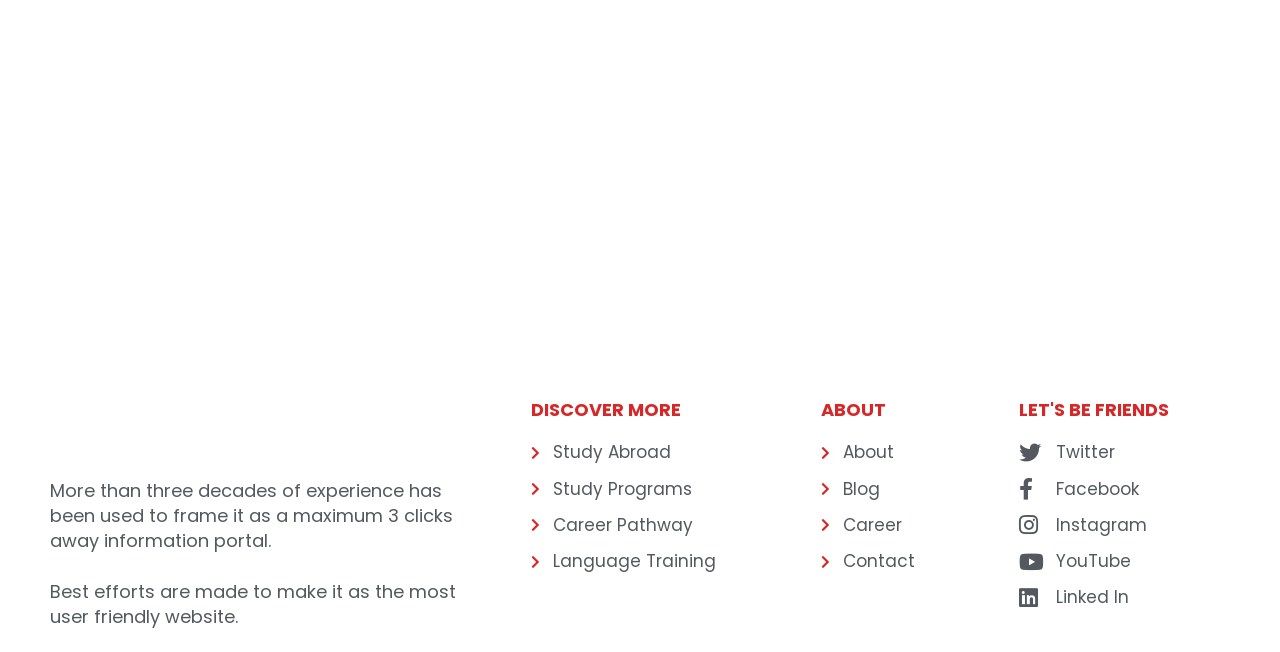What is the purpose of this website?
Provide a one-word or short-phrase answer based on the image.

Information portal